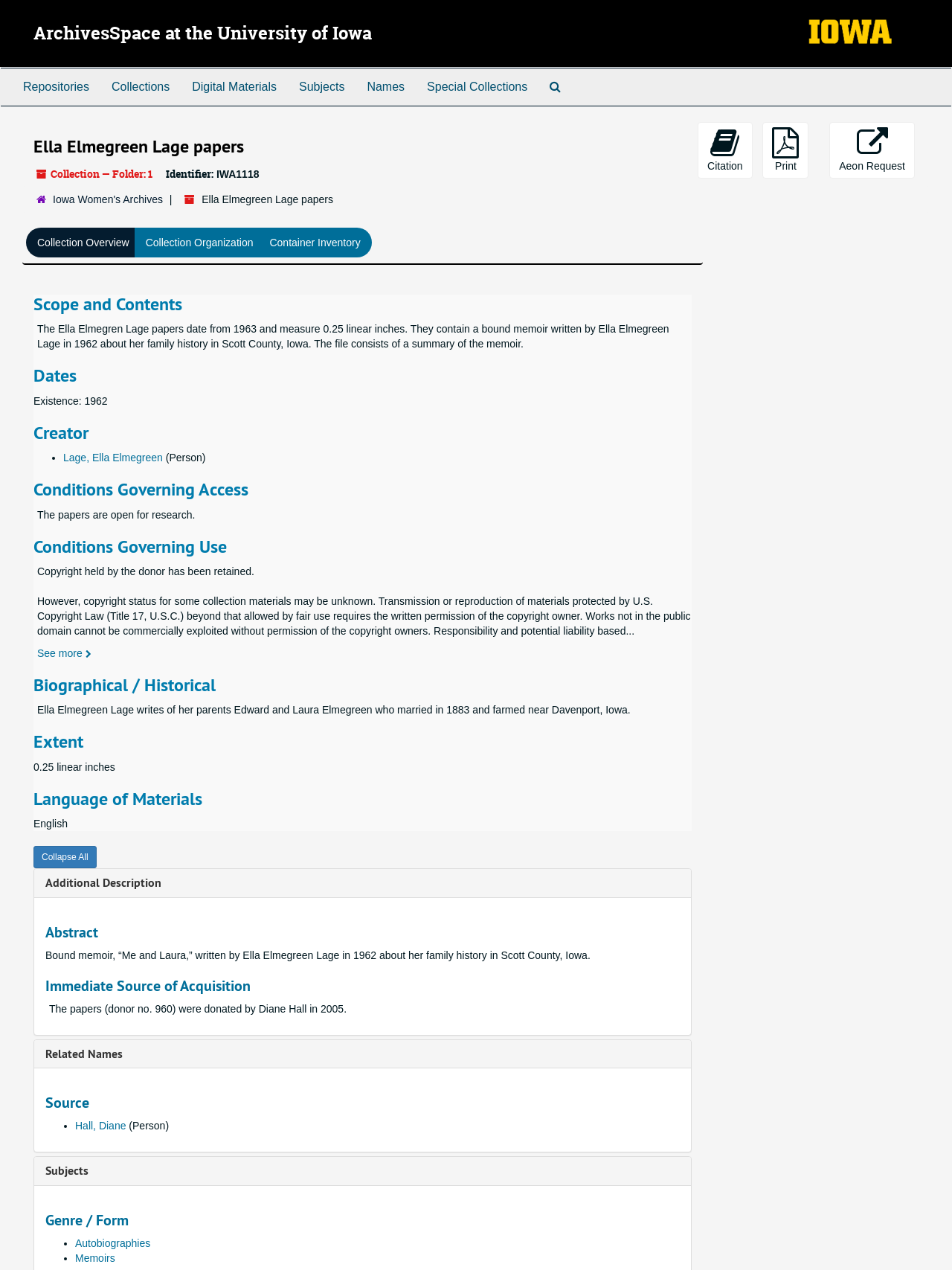Look at the image and write a detailed answer to the question: 
Who donated the papers to the collection?

The donor of the papers to the collection can be found in the 'Immediate Source of Acquisition' section, which is located below the 'Abstract' section and above the 'Related Names' section.